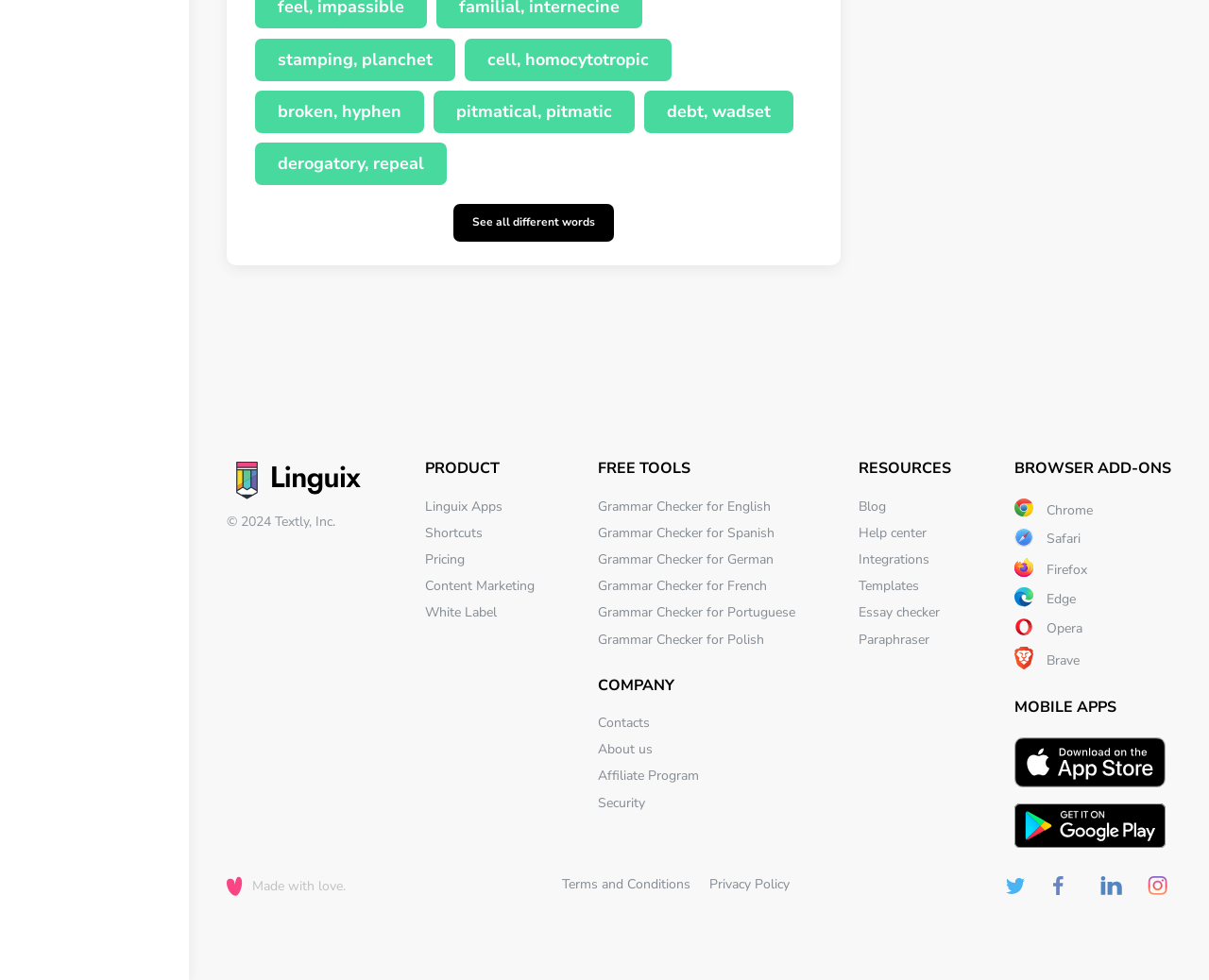What is the name of the section that contains 'Blog', 'Help center', and 'Integrations'?
From the image, provide a succinct answer in one word or a short phrase.

RESOURCES